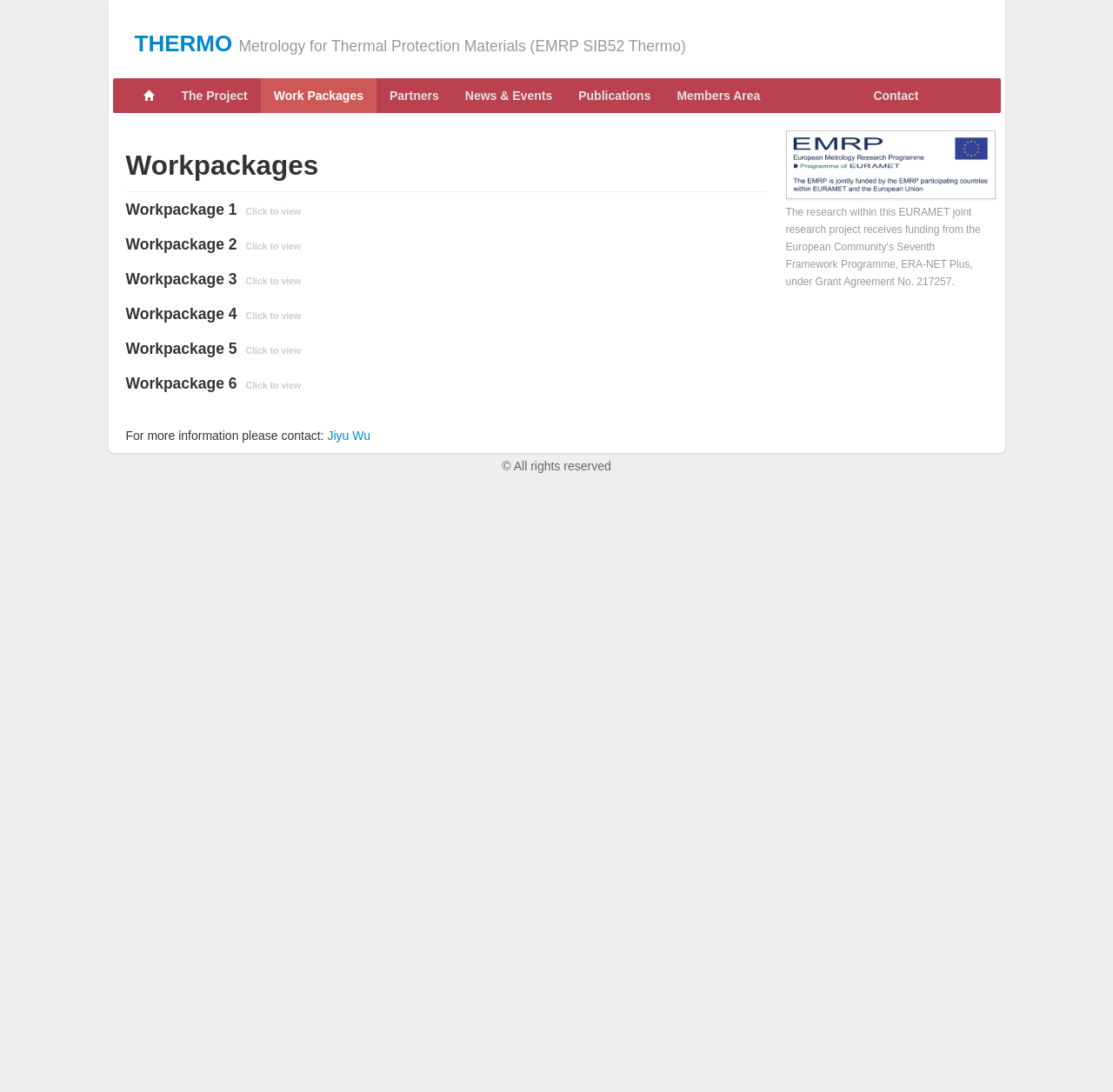Locate the bounding box coordinates of the clickable part needed for the task: "Click on the project link".

[0.151, 0.072, 0.234, 0.104]